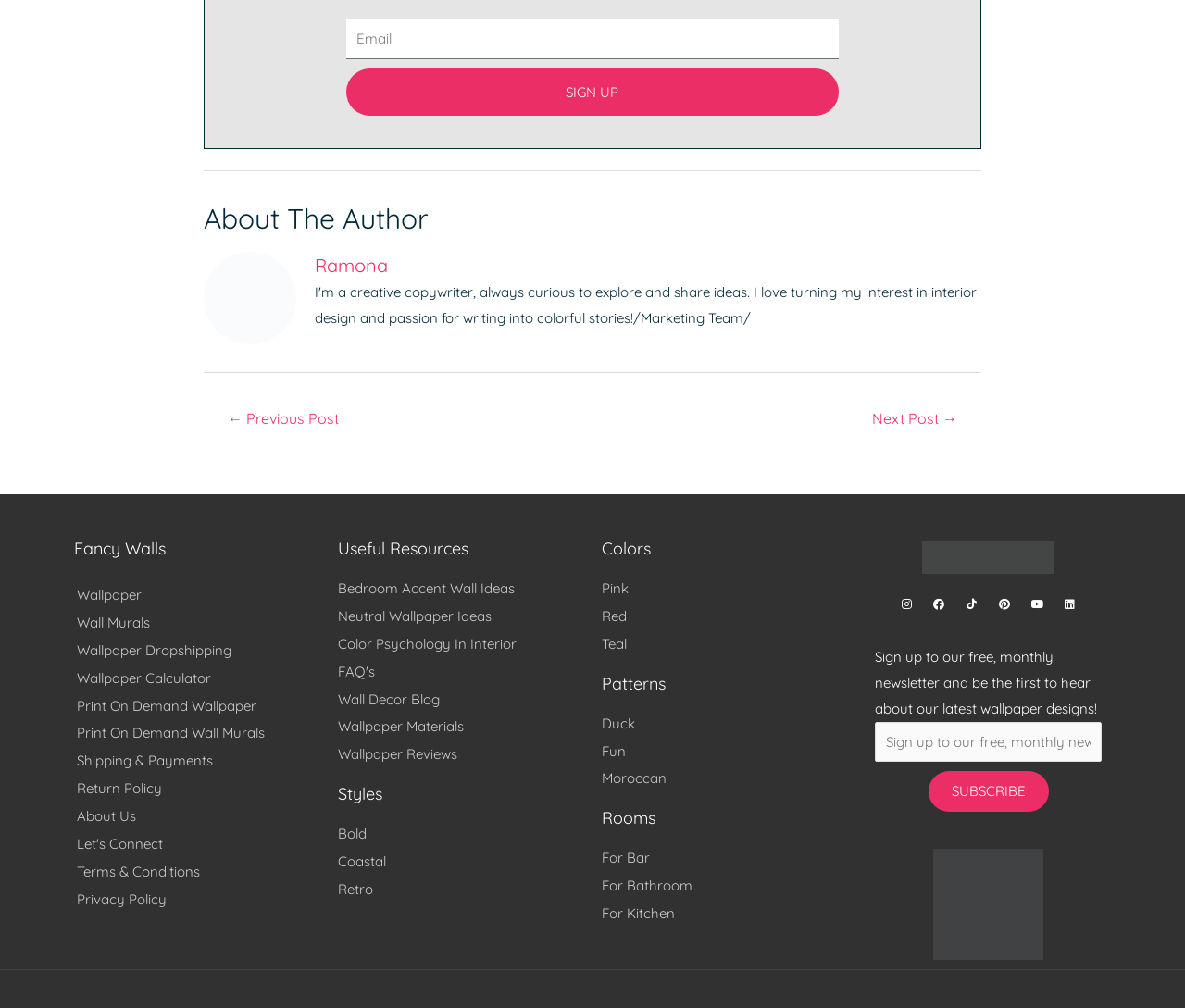Carefully observe the image and respond to the question with a detailed answer:
What is the author's name?

The author's name is mentioned in the heading 'Ramona' which is located below the 'About The Author' heading.